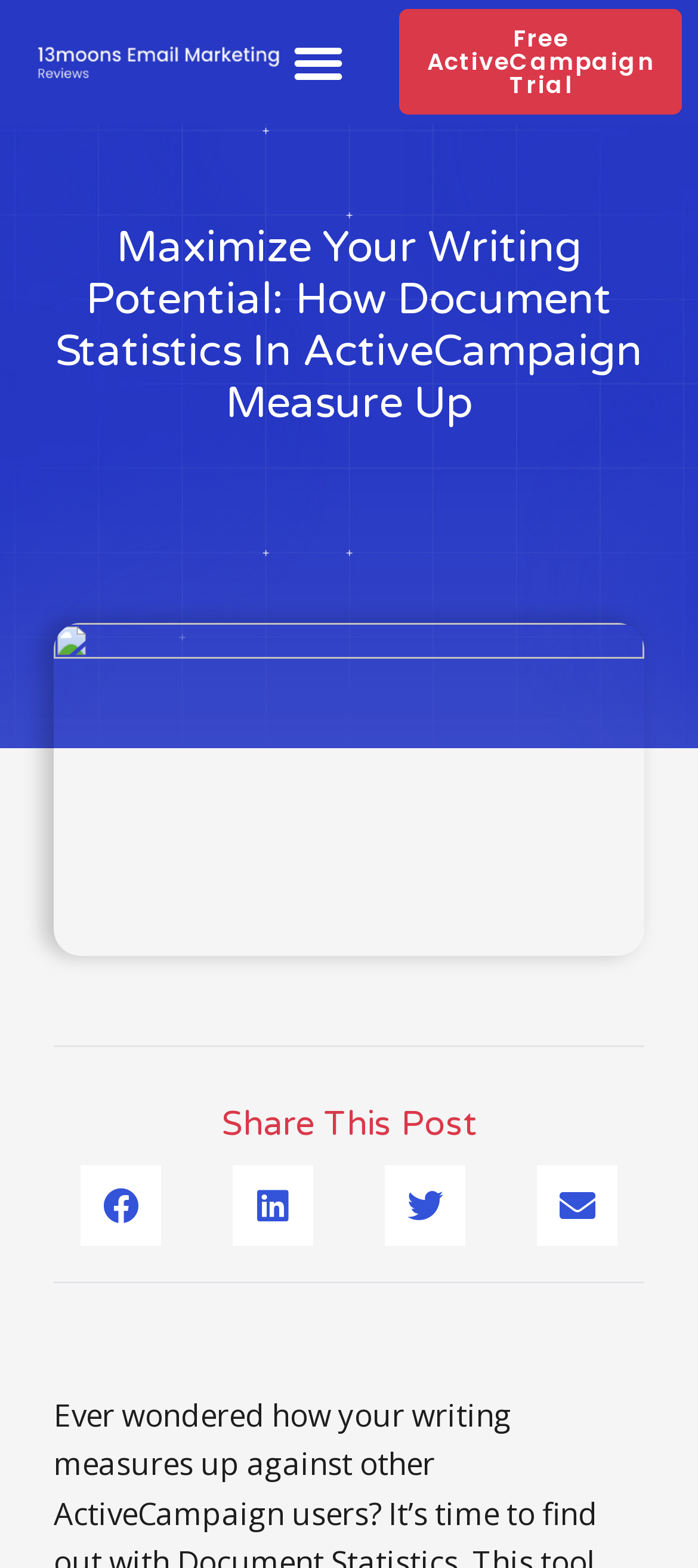Find the bounding box coordinates for the UI element that matches this description: "aria-label="Share on linkedin"".

[0.333, 0.743, 0.449, 0.795]